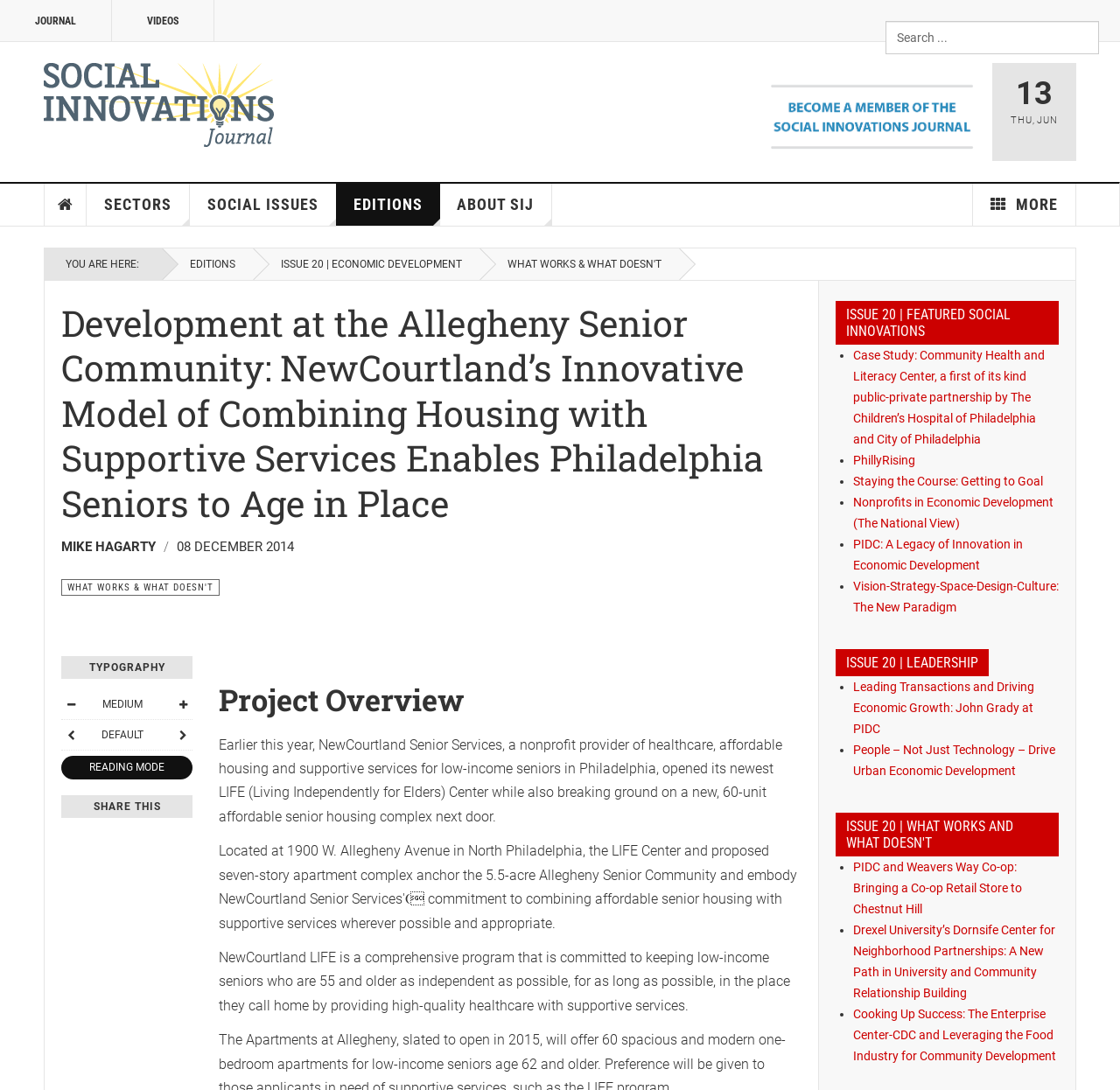Can you provide the bounding box coordinates for the element that should be clicked to implement the instruction: "Go to the home page"?

[0.039, 0.169, 0.077, 0.207]